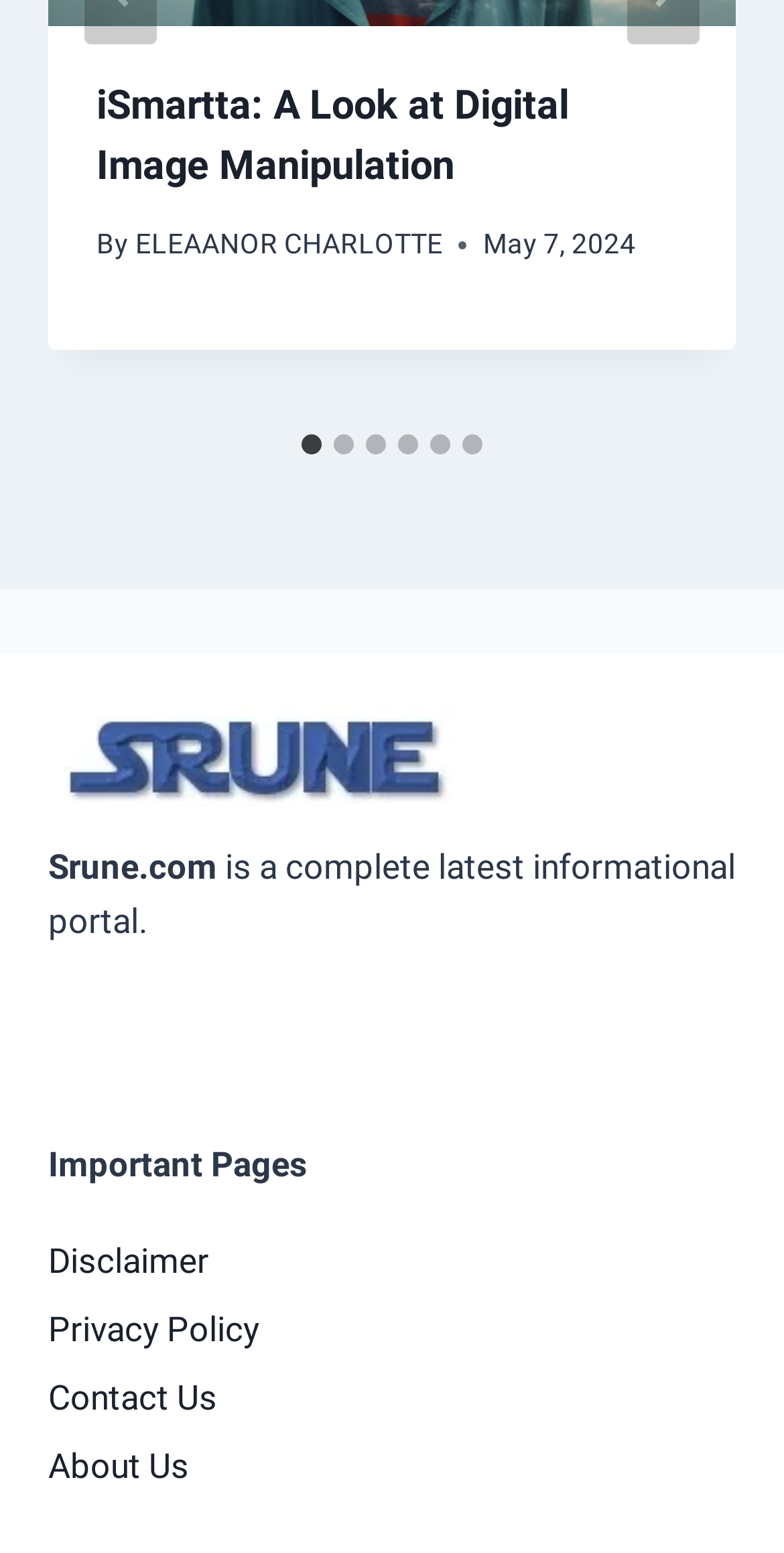Find the bounding box coordinates for the area that should be clicked to accomplish the instruction: "Read the article by ELEAANOR CHARLOTTE".

[0.172, 0.146, 0.565, 0.167]